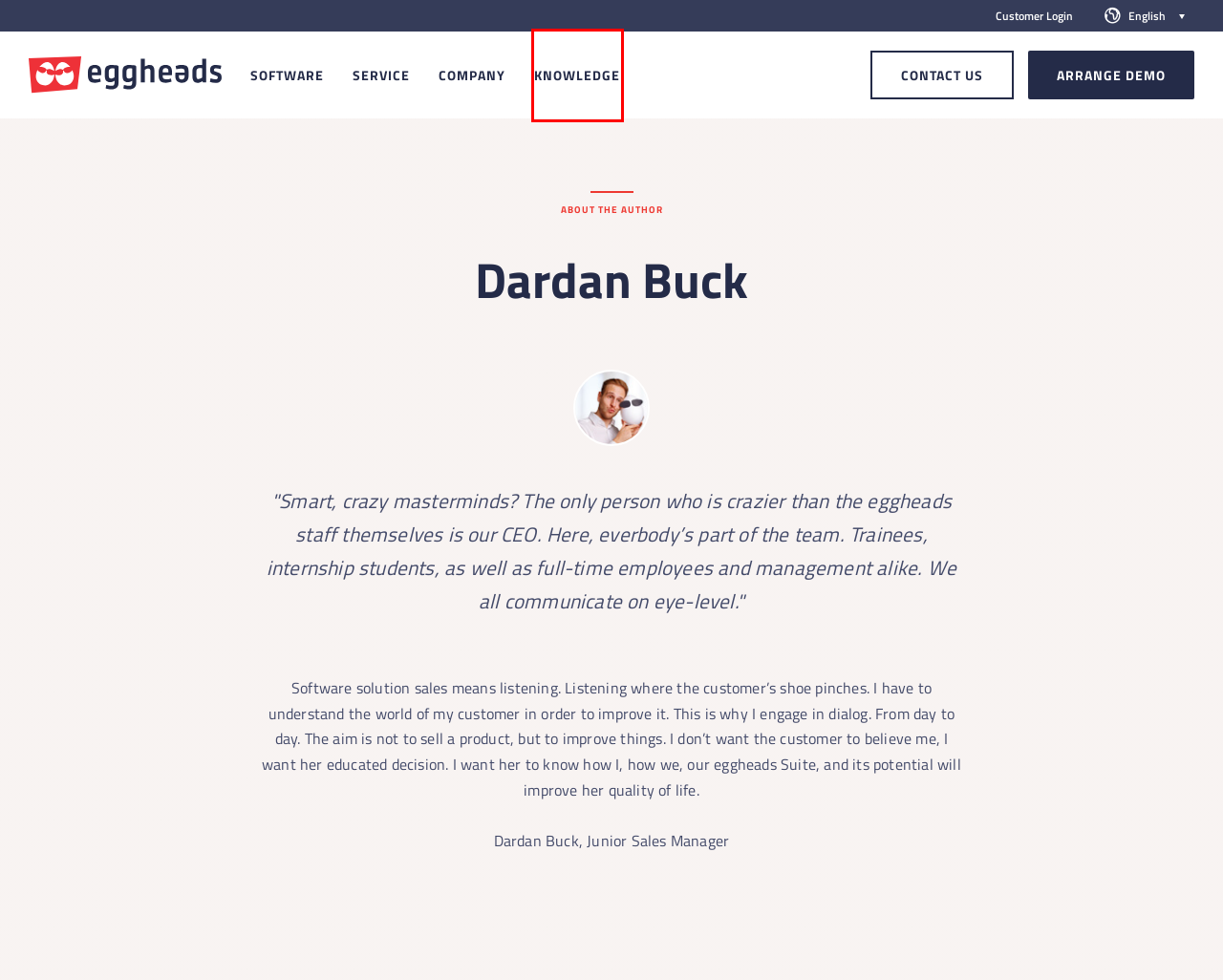Analyze the screenshot of a webpage that features a red rectangle bounding box. Pick the webpage description that best matches the new webpage you would see after clicking on the element within the red bounding box. Here are the candidates:
A. Our Service Offers | eggheads.net
B. eggheads the leading PIM provider from Bochum | eggheads.net
C. eggheads Contact: Ready for Exchange? | eggheads.net
D. PIM Software eggheads Suite | eggheads.net
E. eggheads Online Help
F. eggheads Suite PIM Demo: Convince Yourself First Hand | eggheads.net
G. Expand Your Knowledge of Product Communication | eggheads.net
H. Behind the Scenes: #we-are-eggheads | eggheads.net

G